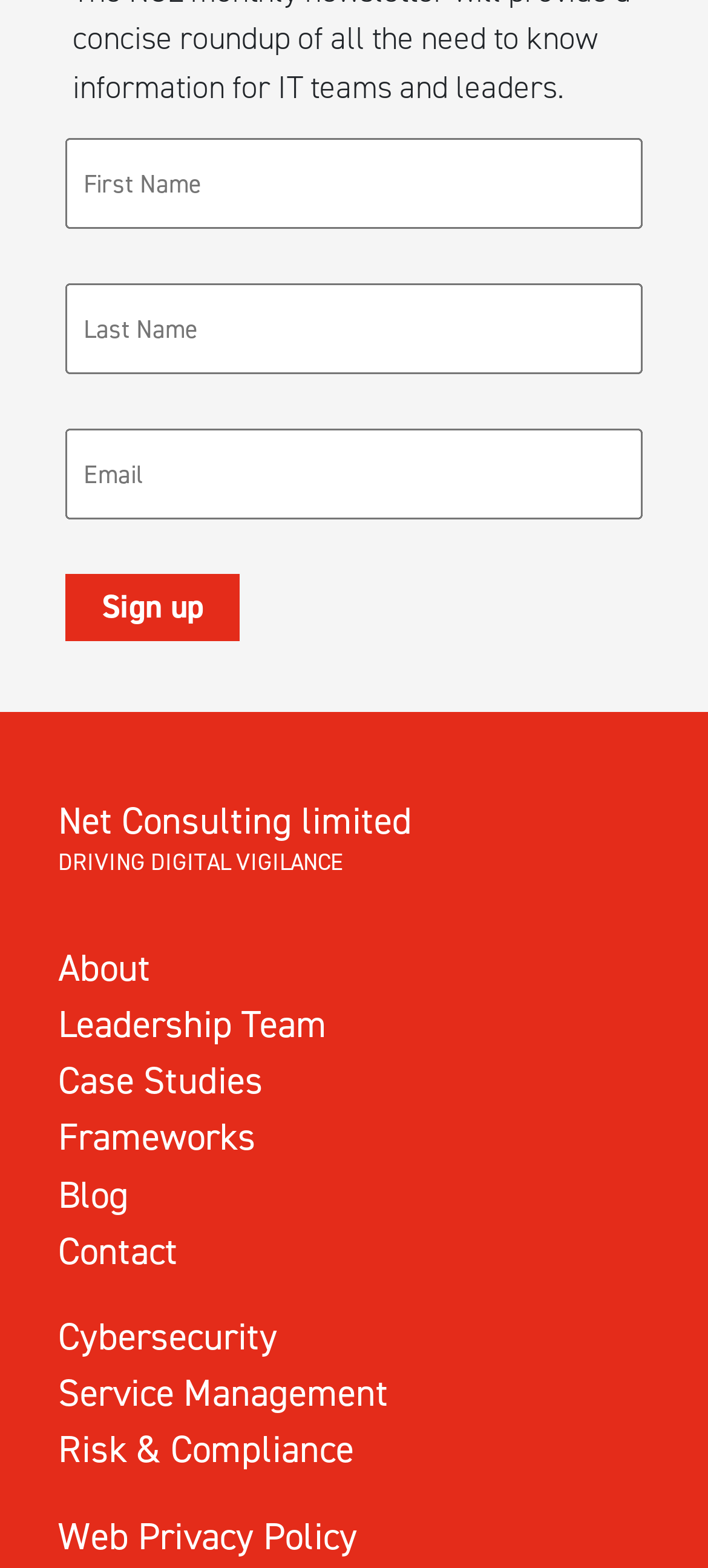Identify the bounding box of the HTML element described here: "Case Studies". Provide the coordinates as four float numbers between 0 and 1: [left, top, right, bottom].

[0.082, 0.673, 0.372, 0.706]